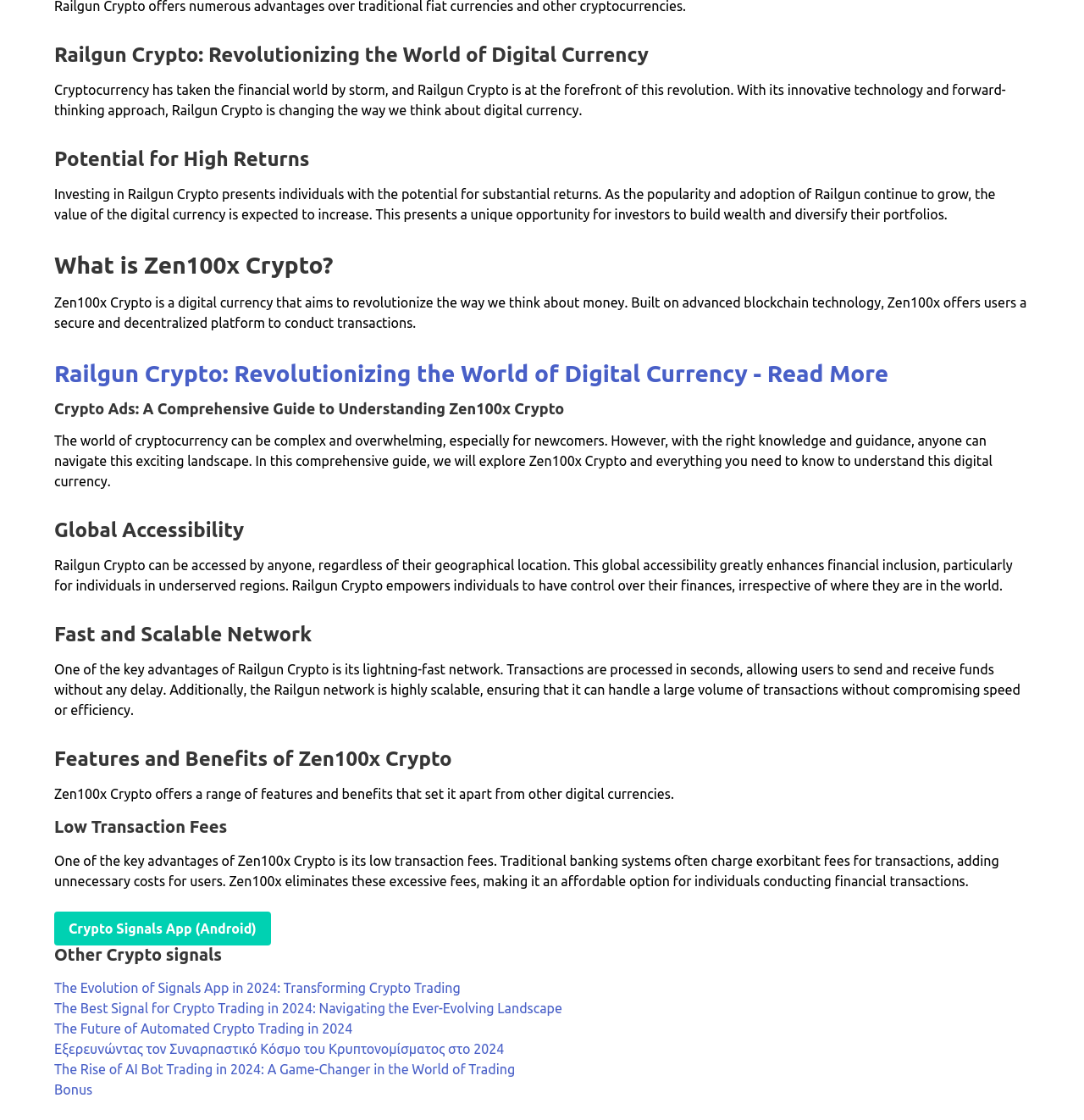Please identify the bounding box coordinates for the region that you need to click to follow this instruction: "Check the Rise of AI Bot Trading in 2024".

[0.05, 0.948, 0.475, 0.962]